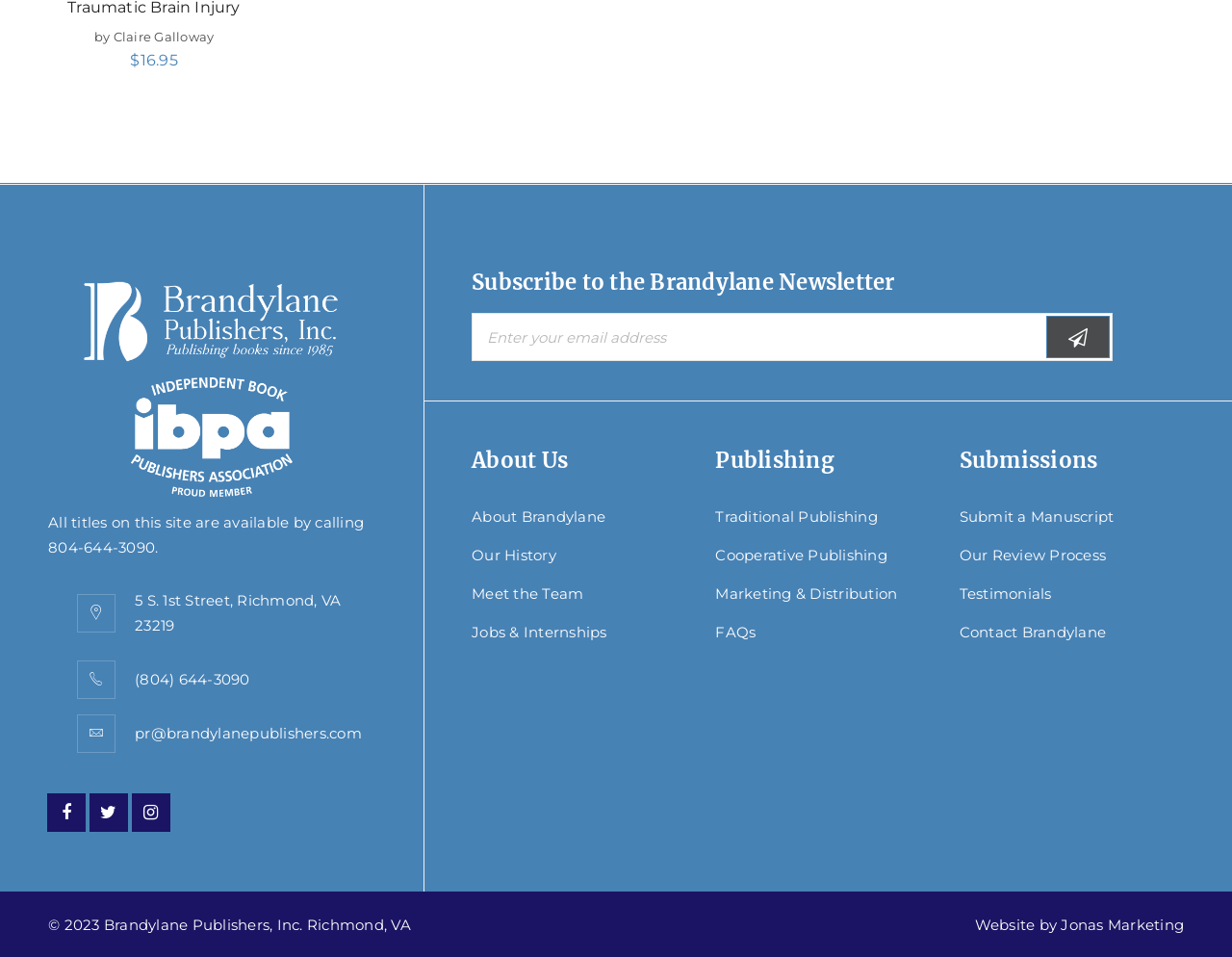From the element description Jobs & Internships, predict the bounding box coordinates of the UI element. The coordinates must be specified in the format (top-left x, top-left y, bottom-right x, bottom-right y) and should be within the 0 to 1 range.

[0.383, 0.651, 0.493, 0.67]